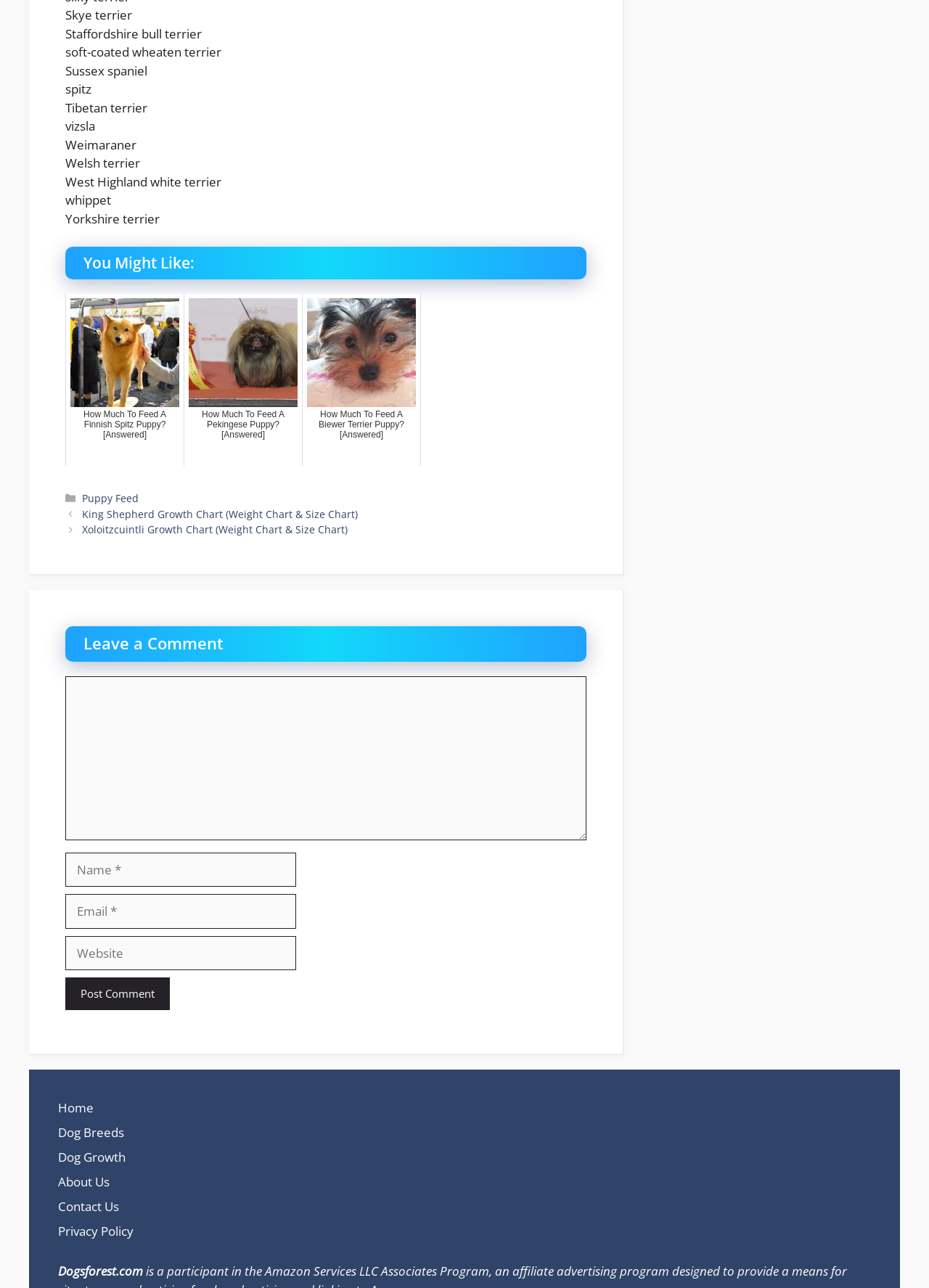Please mark the clickable region by giving the bounding box coordinates needed to complete this instruction: "View the '2023 Exhibition'".

None